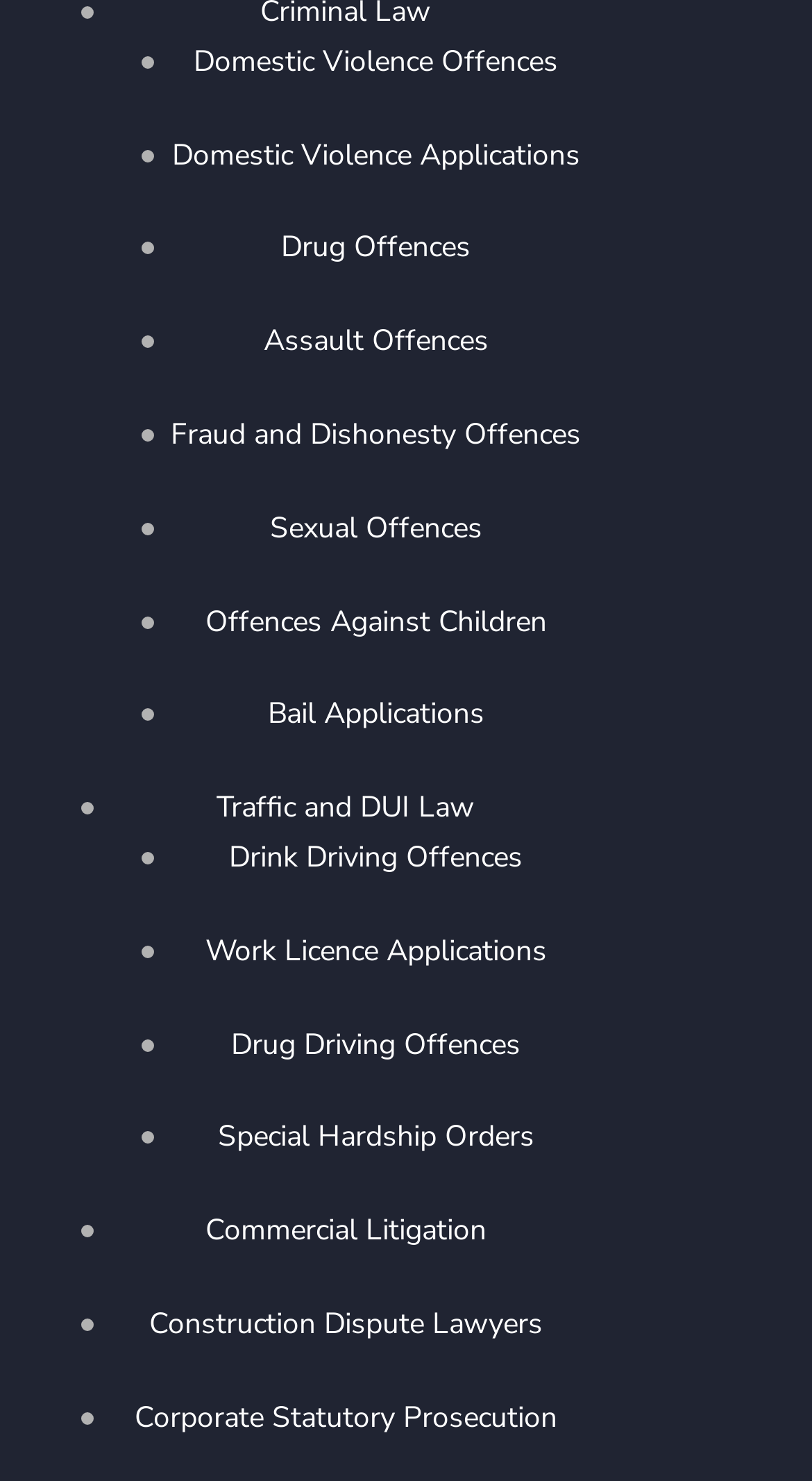Please provide a short answer using a single word or phrase for the question:
What is the topic of the link at the top of the webpage?

Domestic Violence Offences